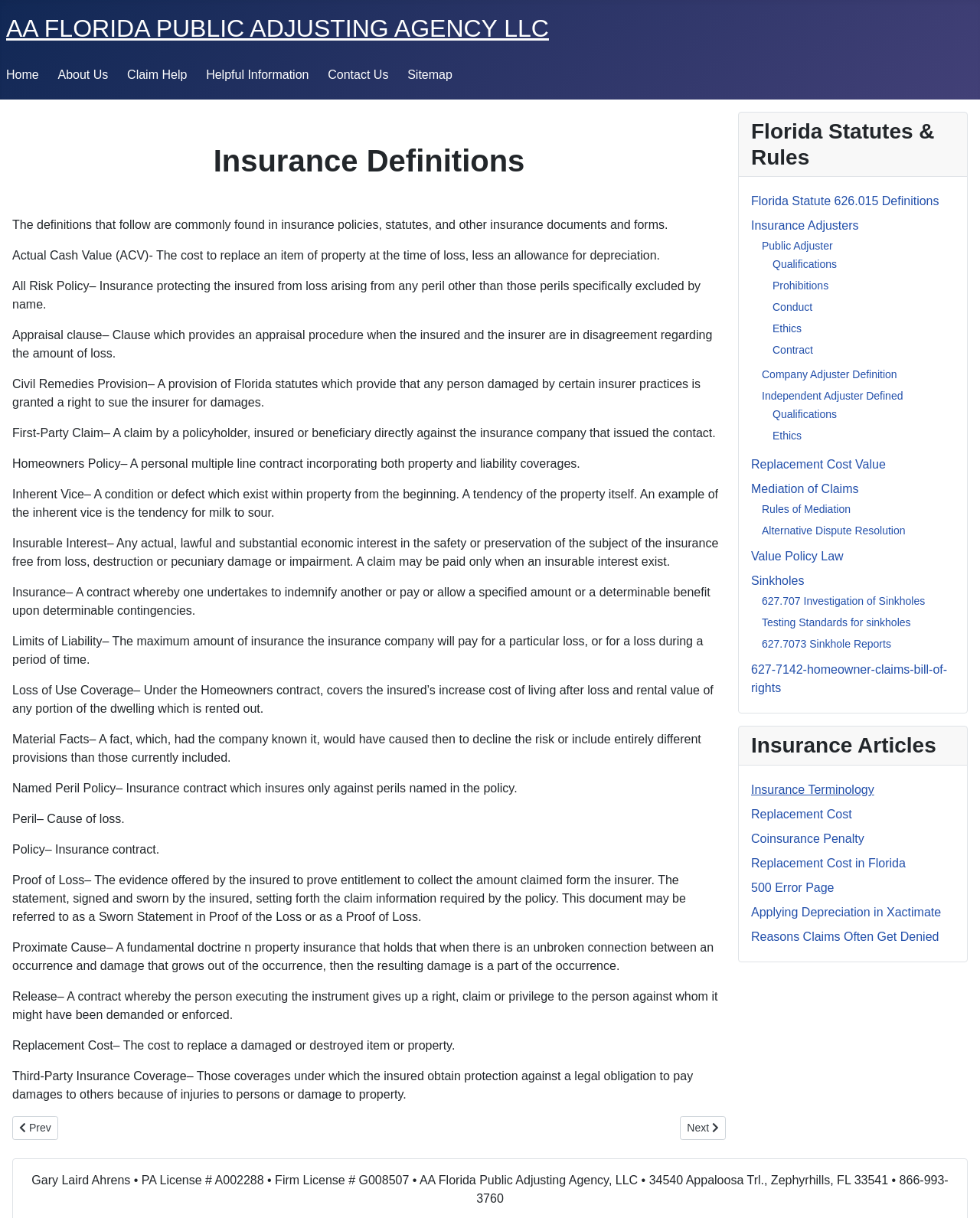Provide a single word or phrase answer to the question: 
What is the company name of the public adjusting agency?

AA Florida Public Adjusting Agency, LLC